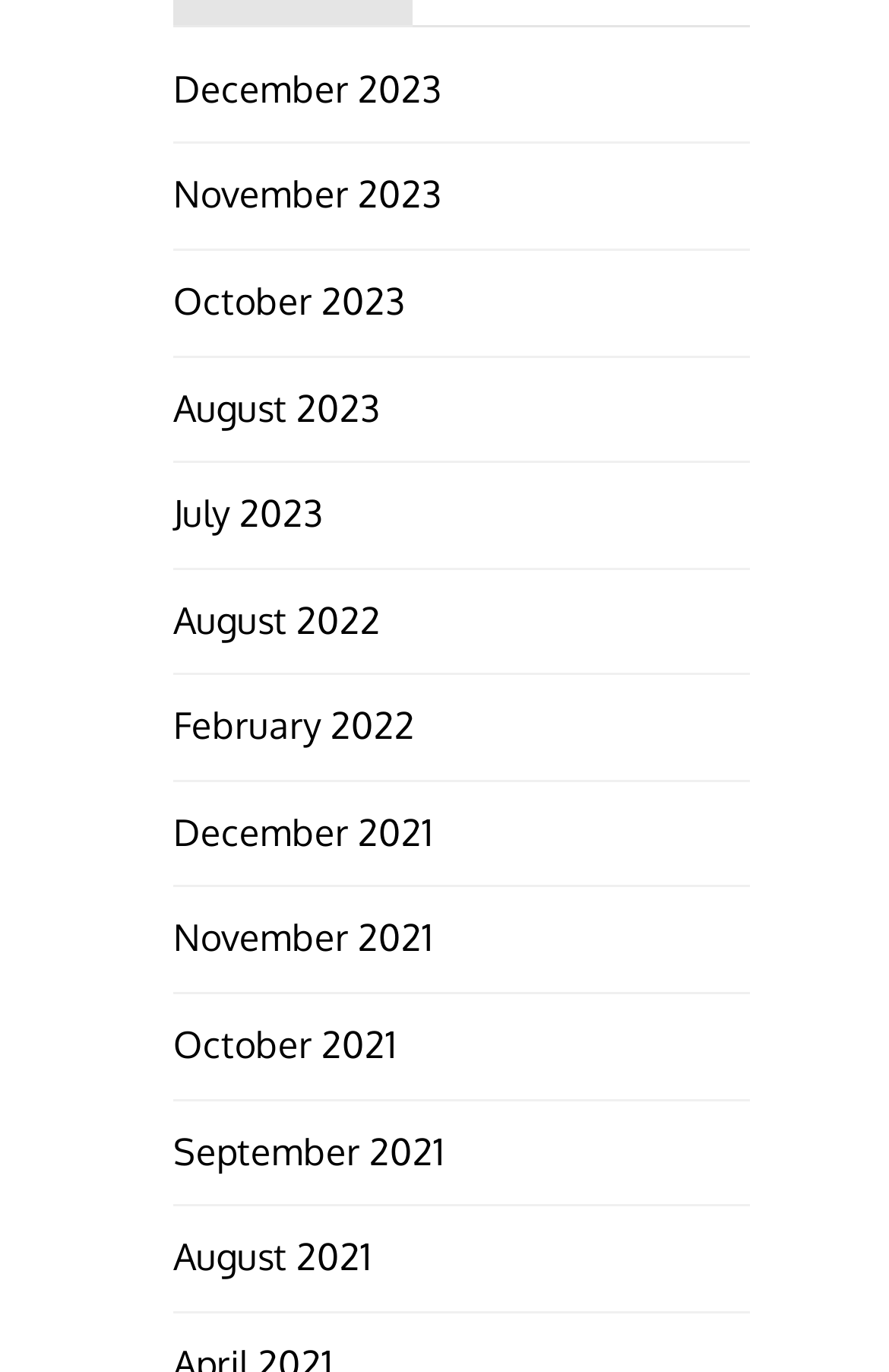Kindly provide the bounding box coordinates of the section you need to click on to fulfill the given instruction: "View August 2023".

[0.194, 0.28, 0.428, 0.313]